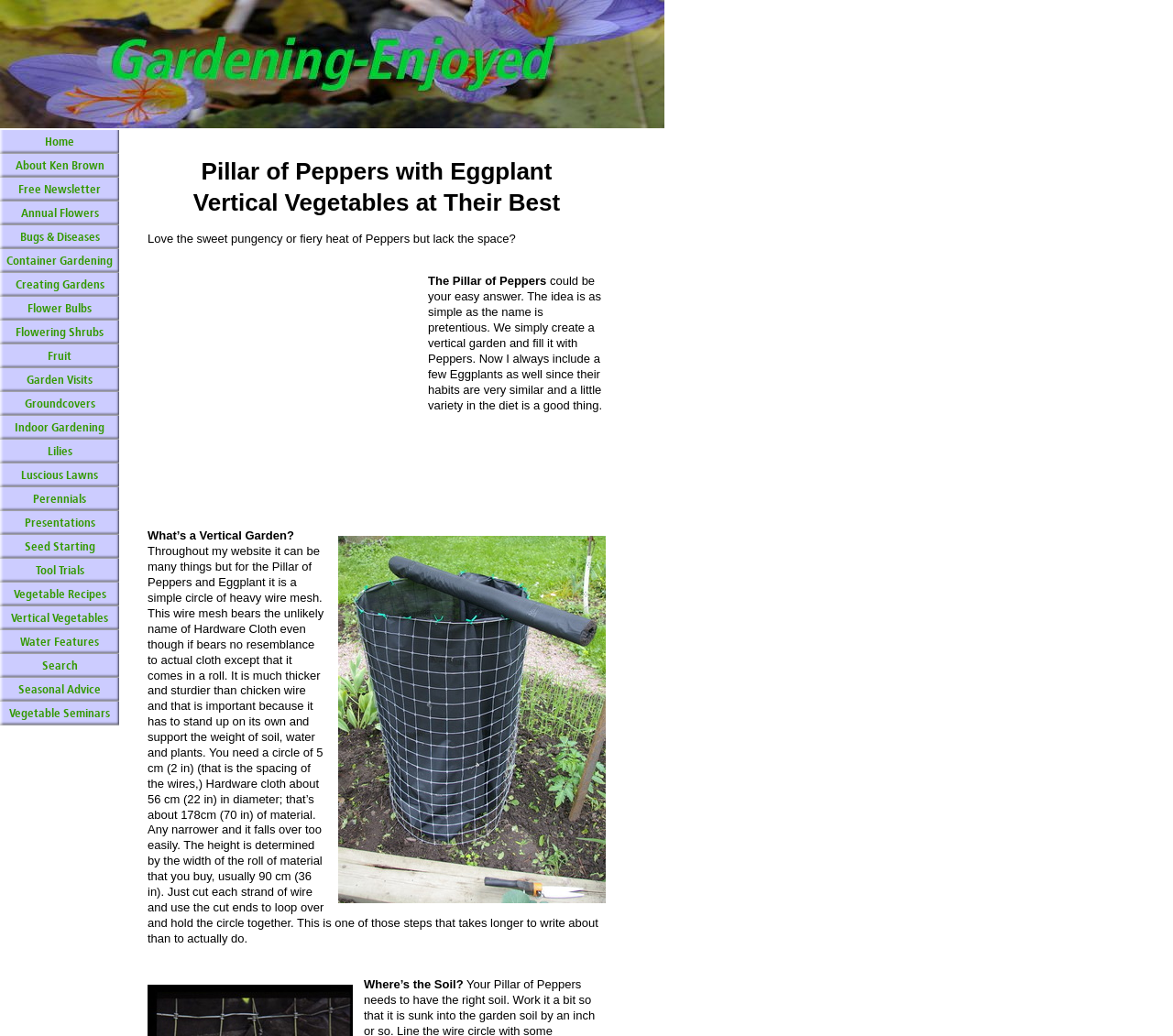Based on the provided description, "Fruit", find the bounding box of the corresponding UI element in the screenshot.

[0.0, 0.332, 0.102, 0.355]